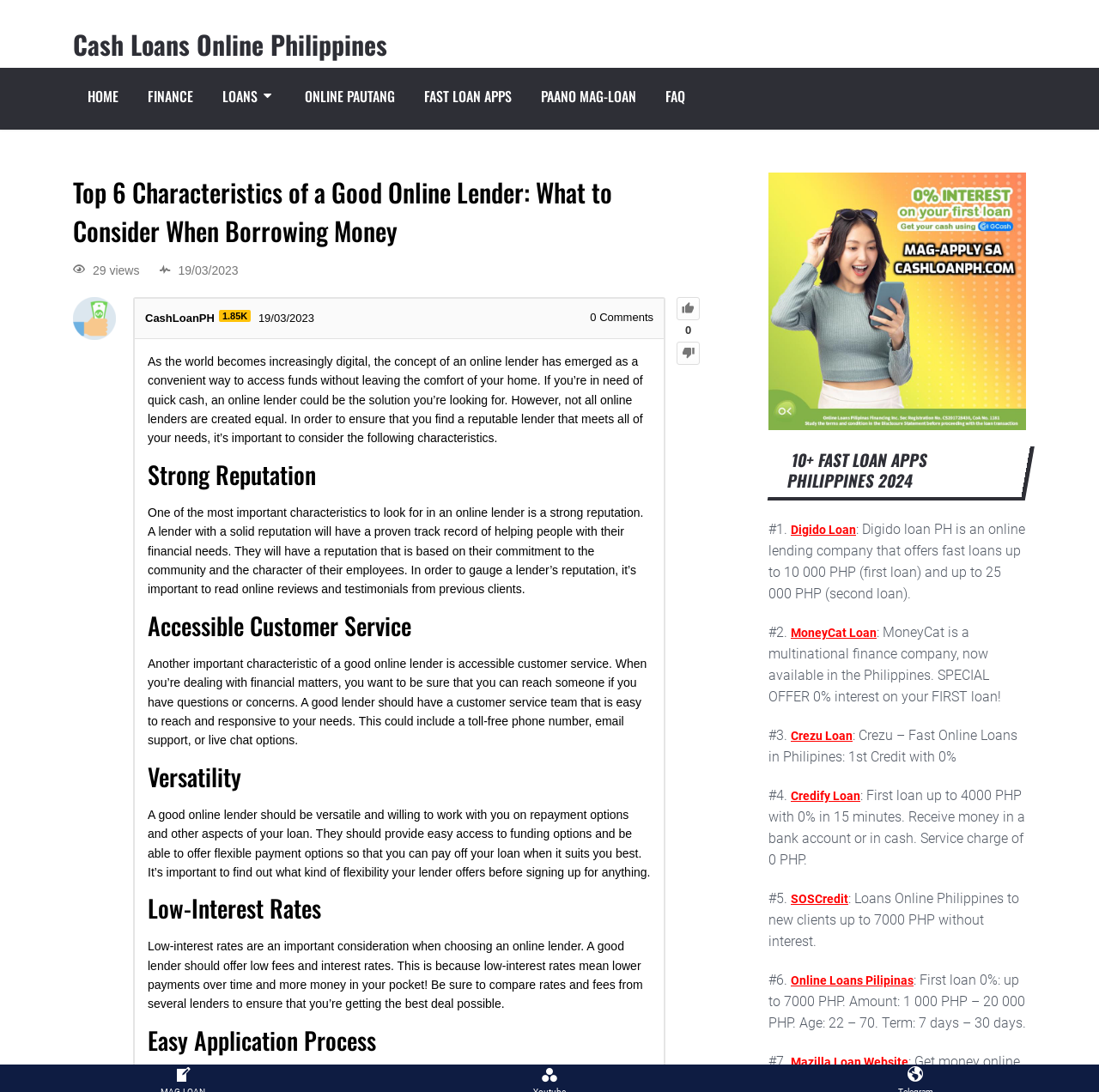Given the webpage screenshot, identify the bounding box of the UI element that matches this description: "Cash Loans Online Philippines".

[0.066, 0.029, 0.352, 0.053]